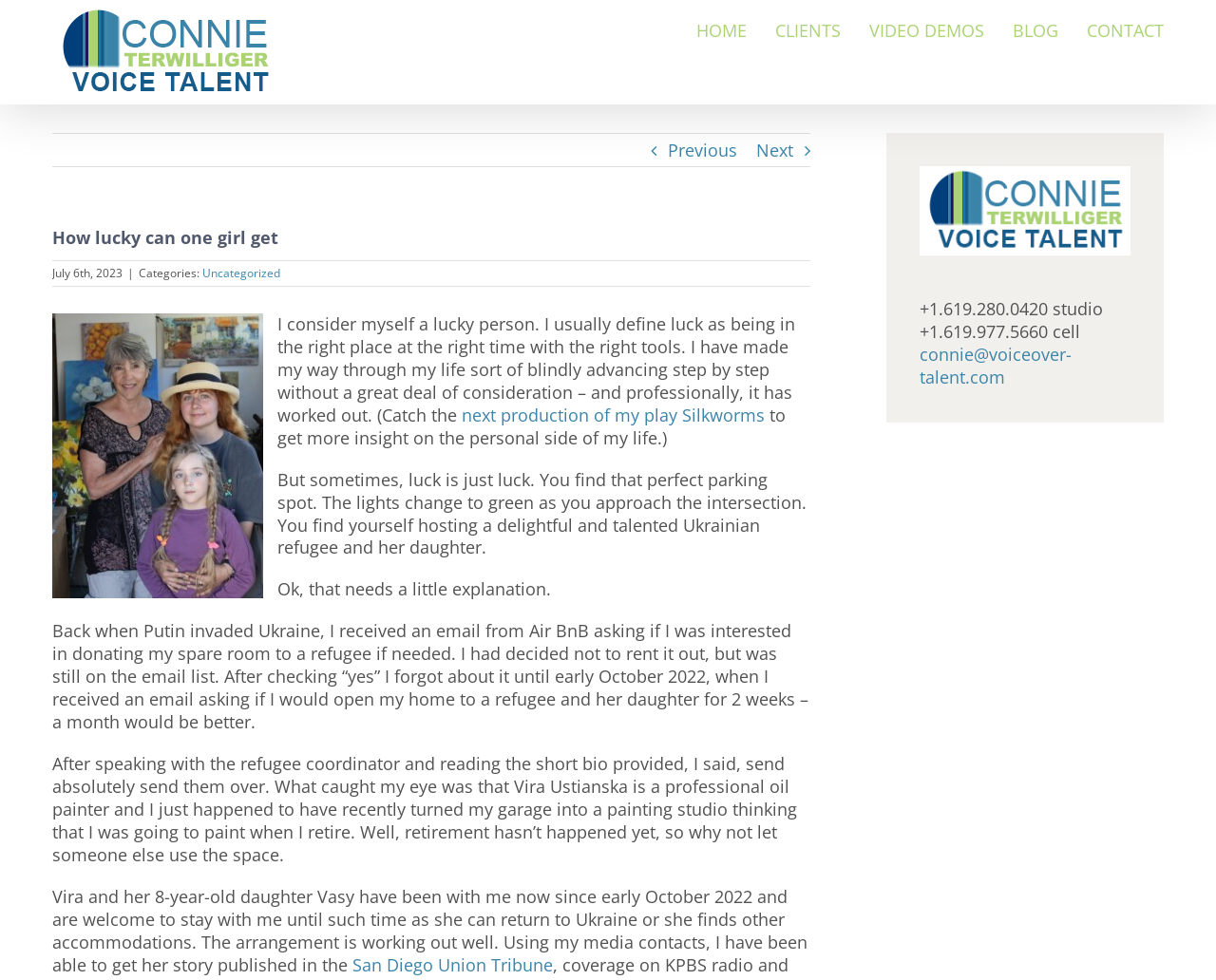Determine the bounding box coordinates for the area that needs to be clicked to fulfill this task: "Click the 'Uncategorized' link". The coordinates must be given as four float numbers between 0 and 1, i.e., [left, top, right, bottom].

[0.166, 0.27, 0.23, 0.287]